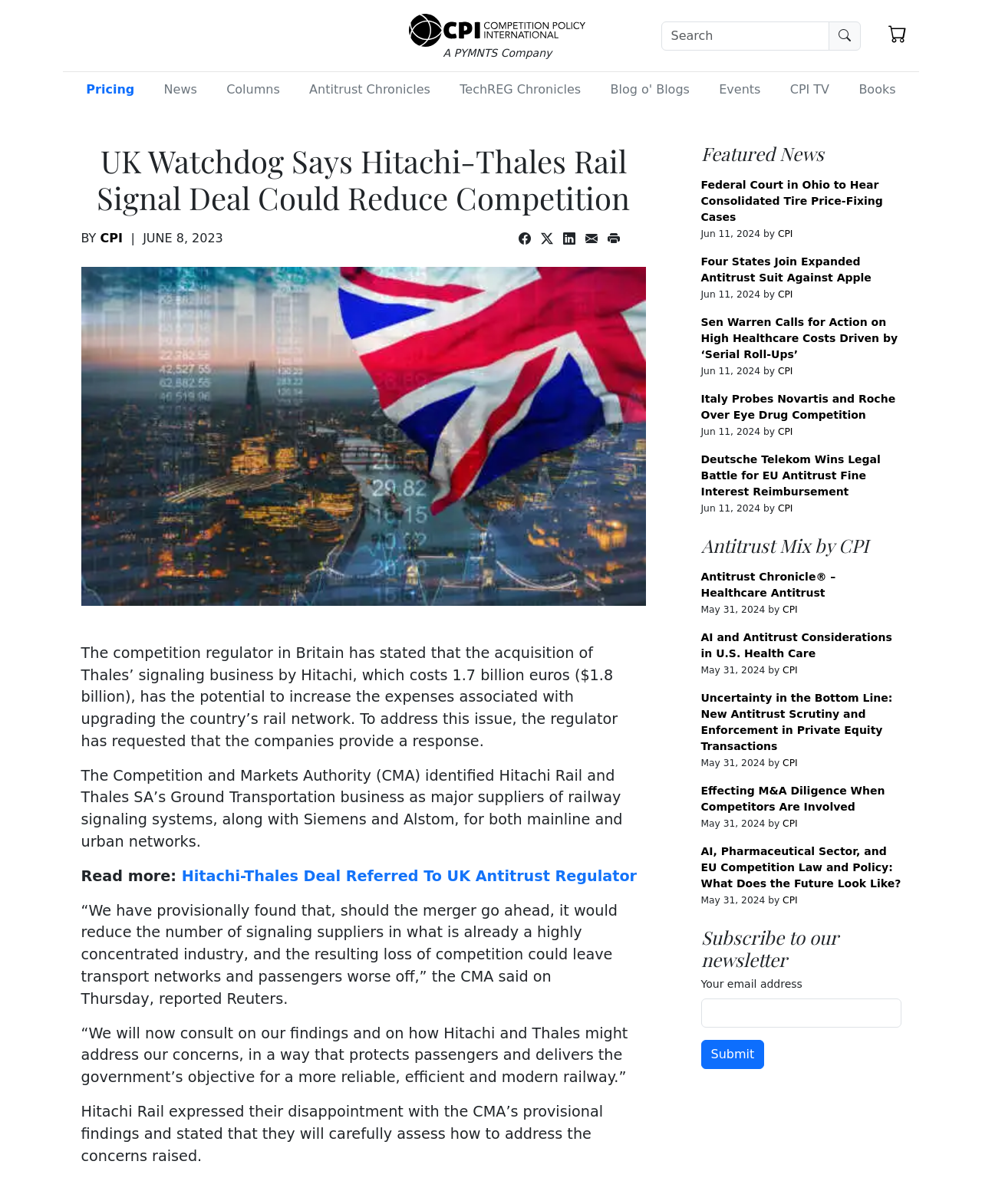Please find the bounding box coordinates of the element that you should click to achieve the following instruction: "Sort messages by date". The coordinates should be presented as four float numbers between 0 and 1: [left, top, right, bottom].

None